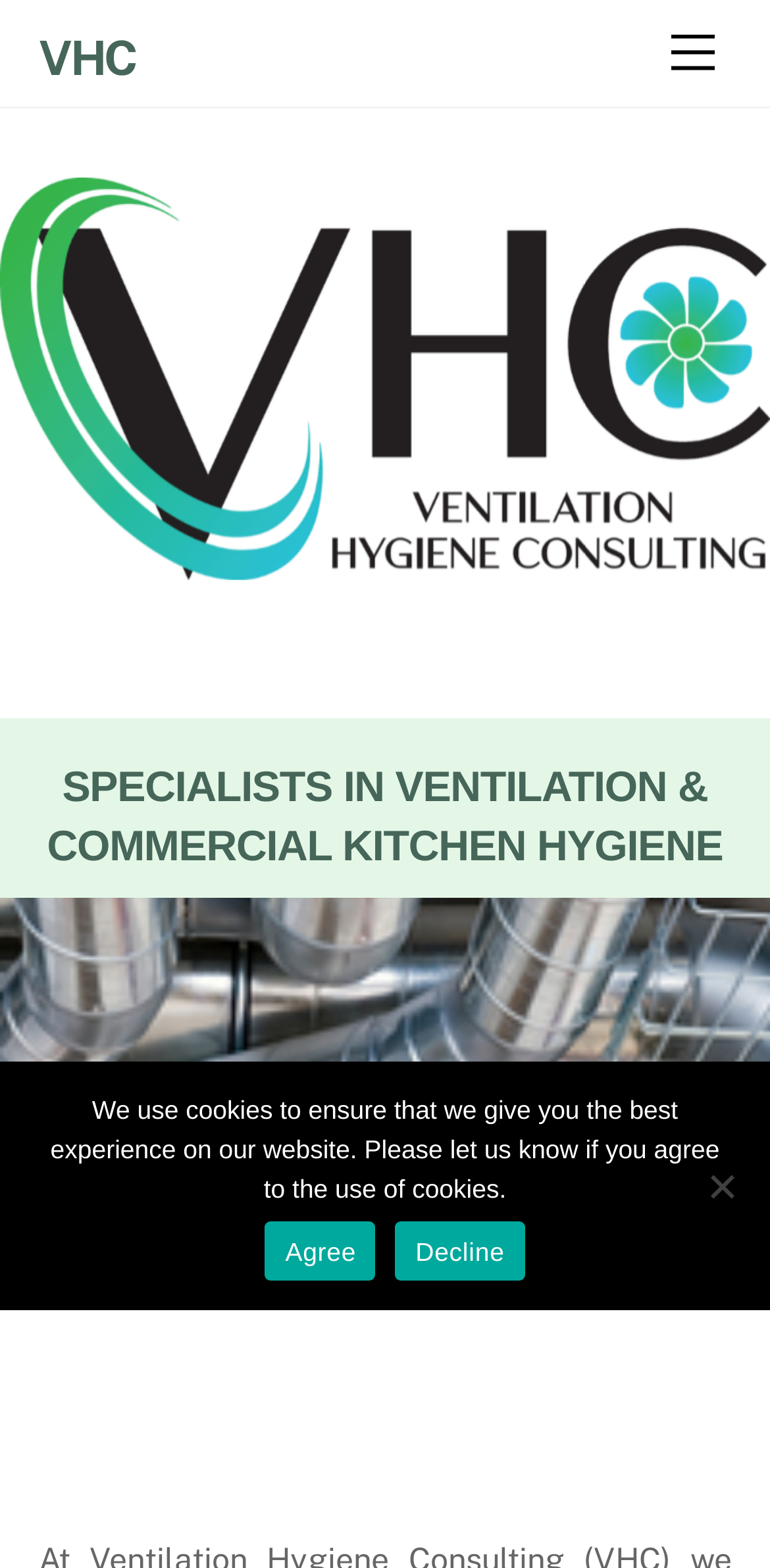Use a single word or phrase to answer the question:
What is the main service provided?

Ventilation & Commercial Kitchen Hygiene